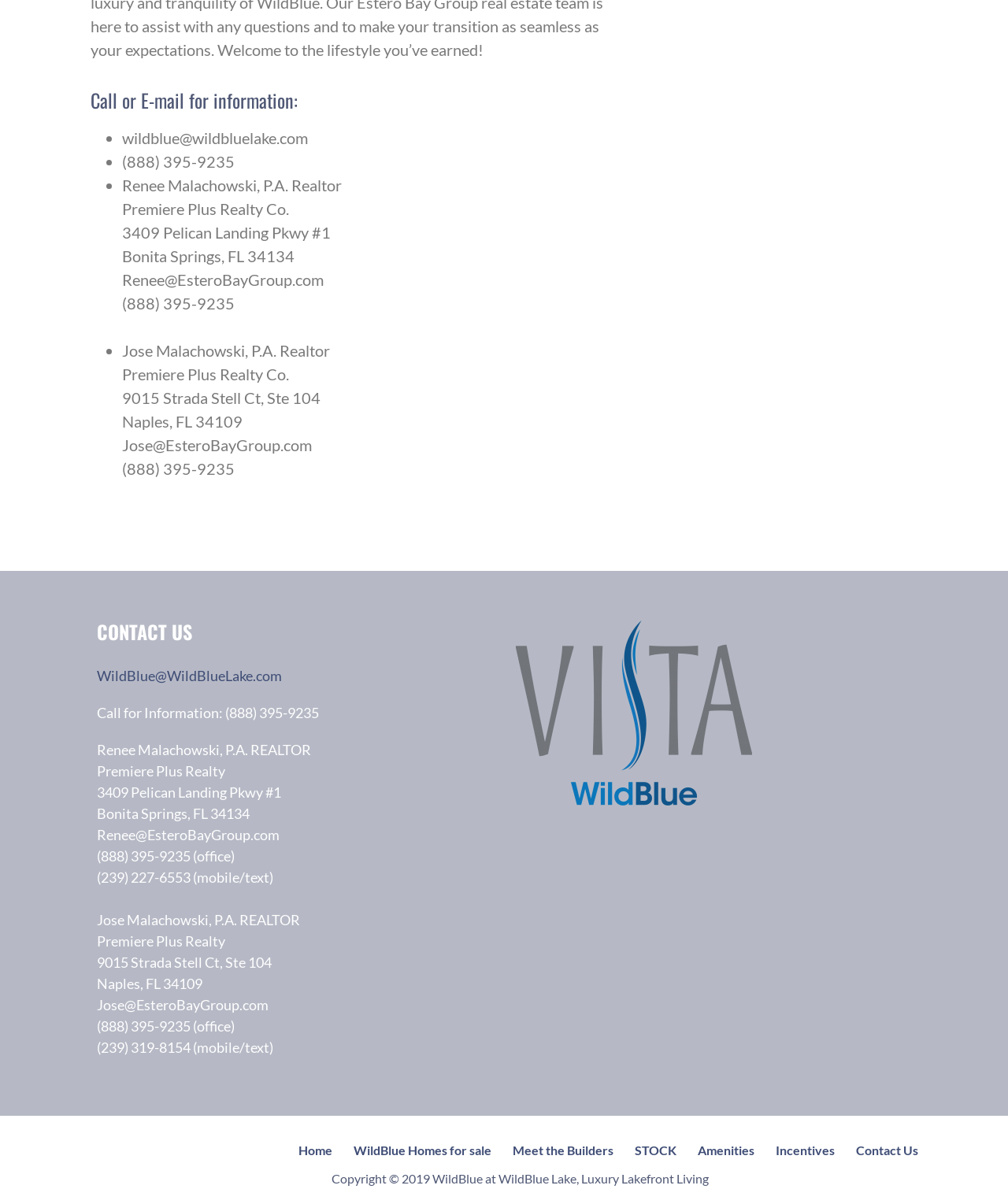Could you provide the bounding box coordinates for the portion of the screen to click to complete this instruction: "Click the 'WildBlue@WildBlueLake.com' email link"?

[0.096, 0.561, 0.28, 0.575]